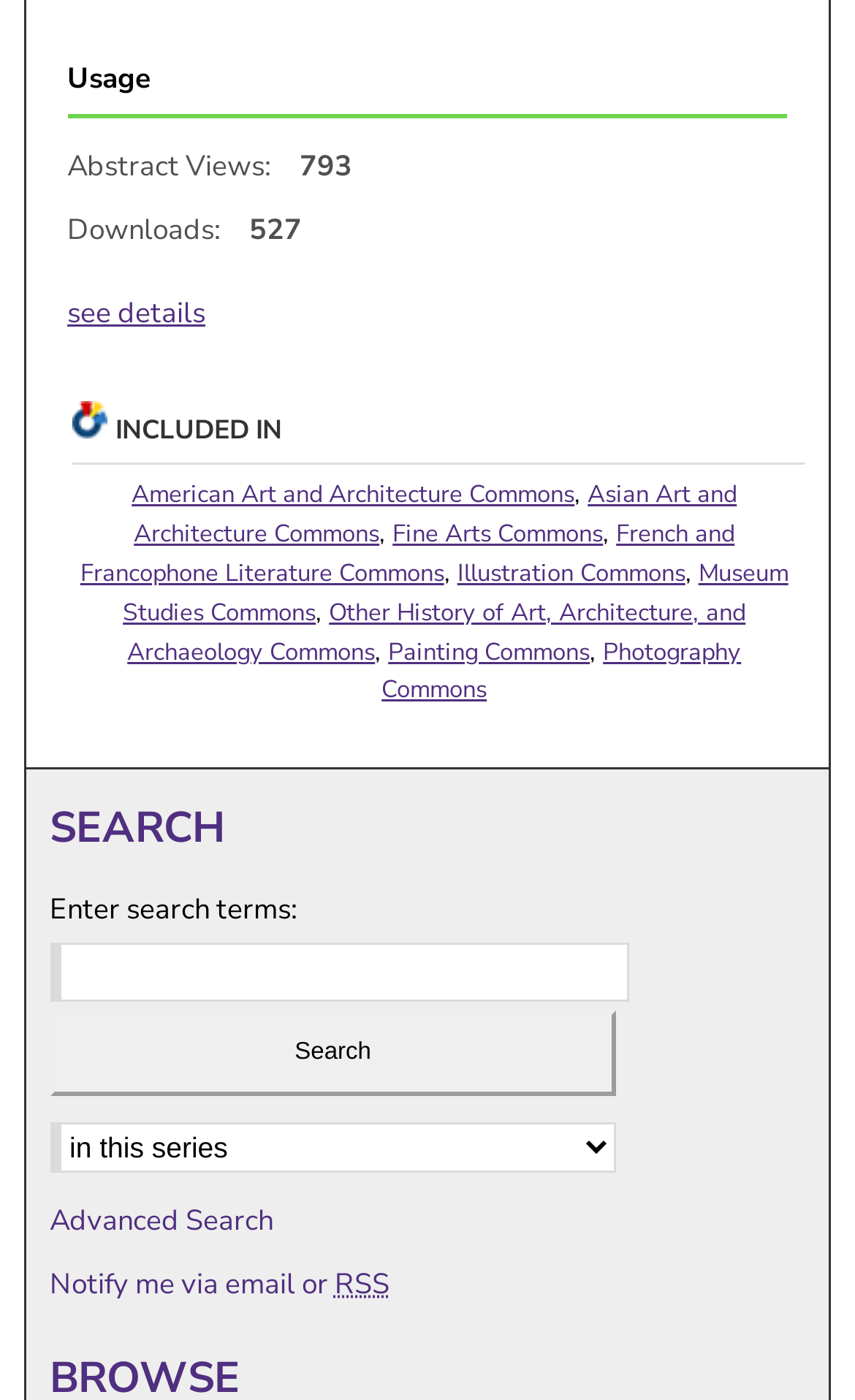Identify the bounding box for the UI element described as: "Fine Arts Commons". The coordinates should be four float numbers between 0 and 1, i.e., [left, top, right, bottom].

[0.459, 0.37, 0.705, 0.393]